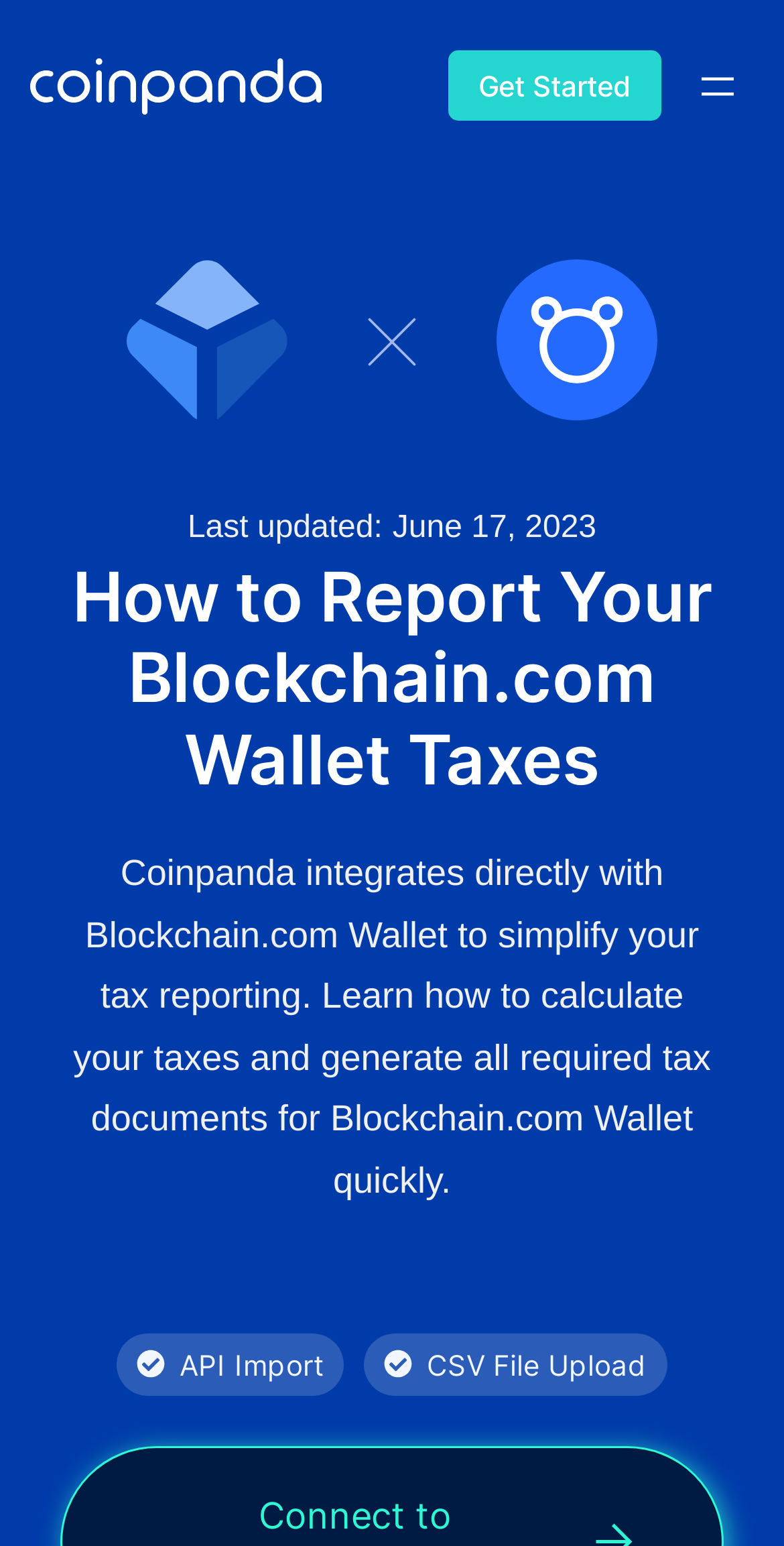Give a concise answer using one word or a phrase to the following question:
What is the purpose of Coinpanda?

Simplify tax reporting